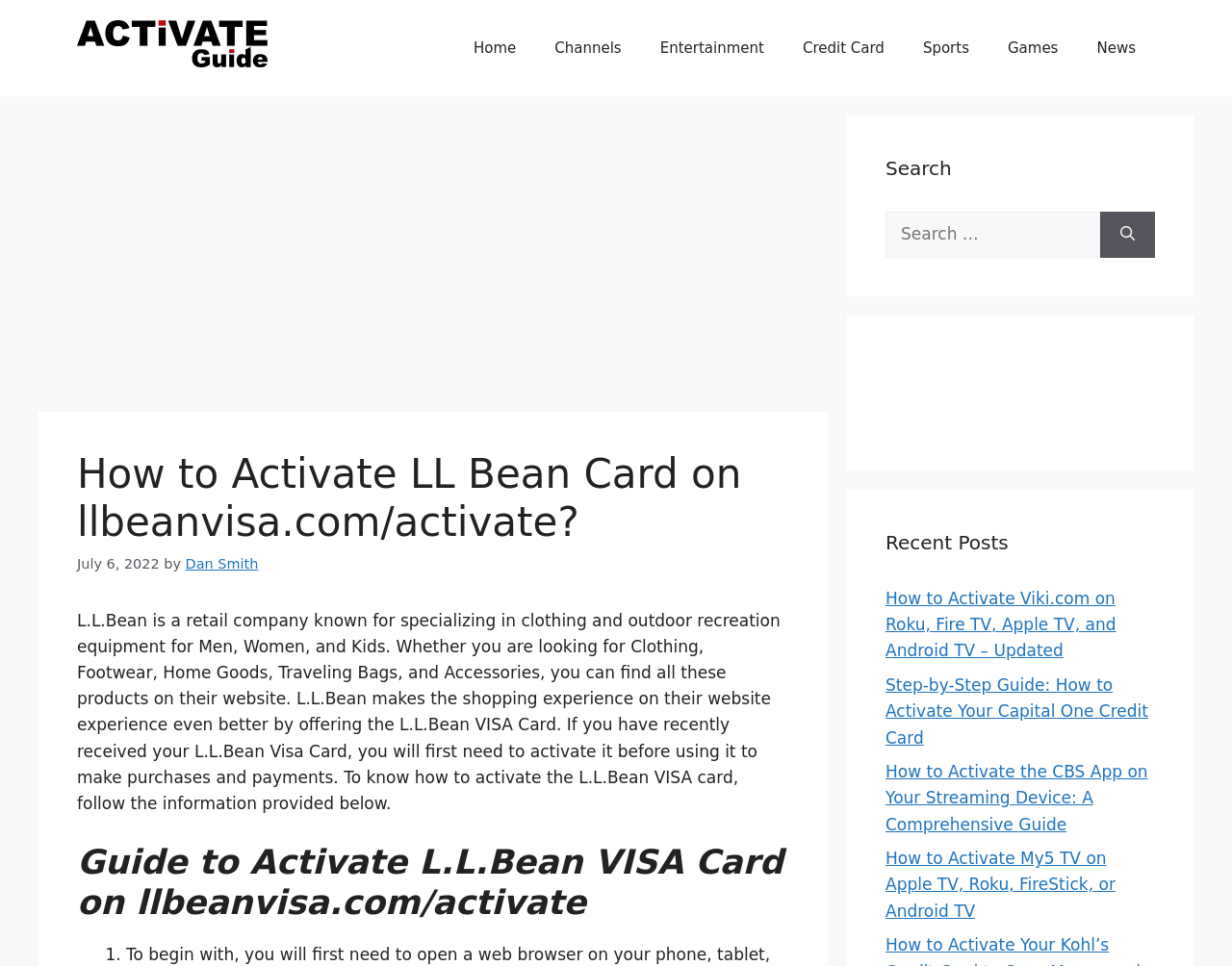Show me the bounding box coordinates of the clickable region to achieve the task as per the instruction: "Read the 'Guide to Activate L.L.Bean VISA Card on llbeanvisa.com/activate' article".

[0.062, 0.871, 0.641, 0.955]